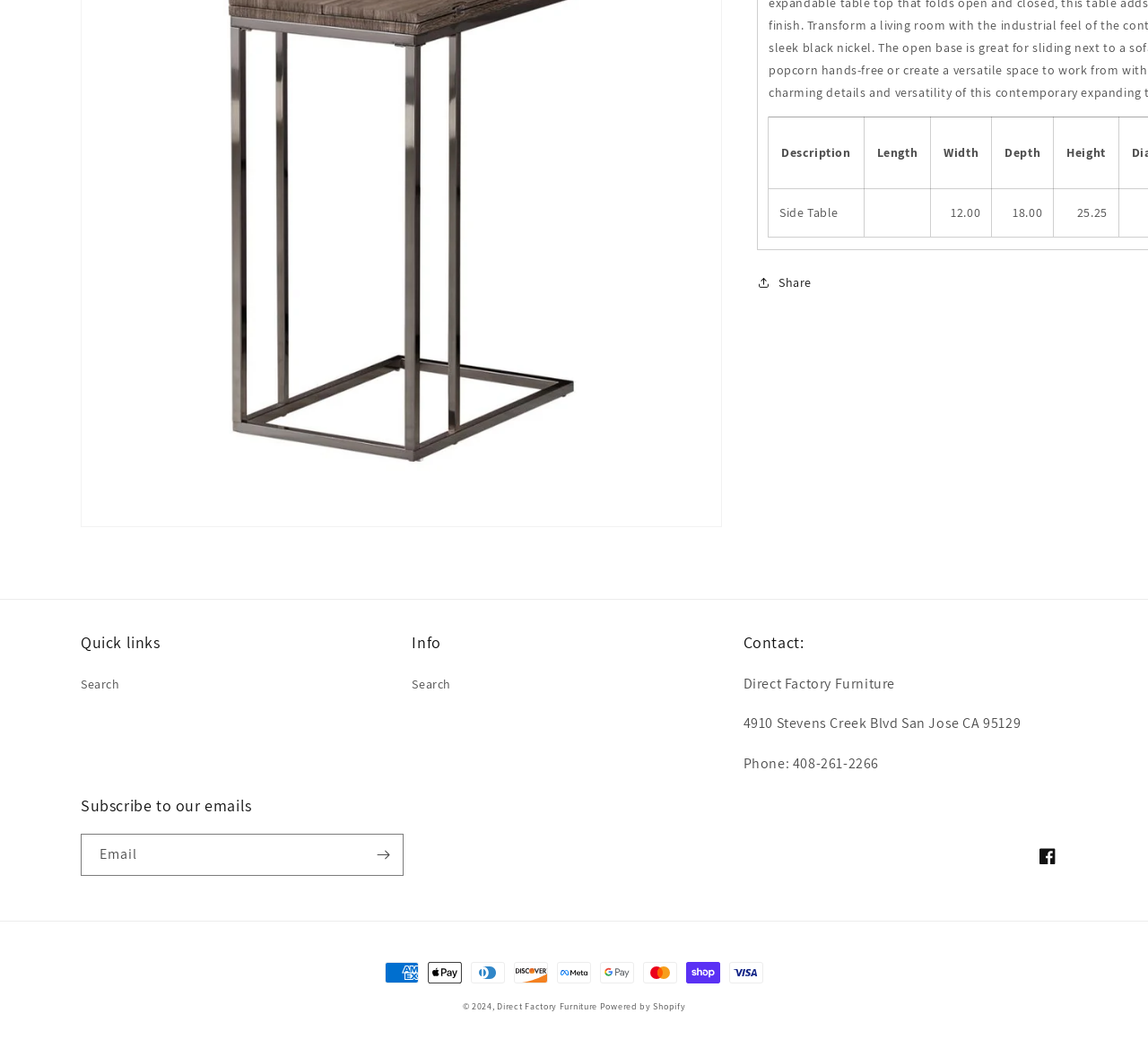What is the company name?
Based on the screenshot, give a detailed explanation to answer the question.

I found the company name by looking at the StaticText element with the text 'Direct Factory Furniture' located at [0.647, 0.643, 0.78, 0.661].